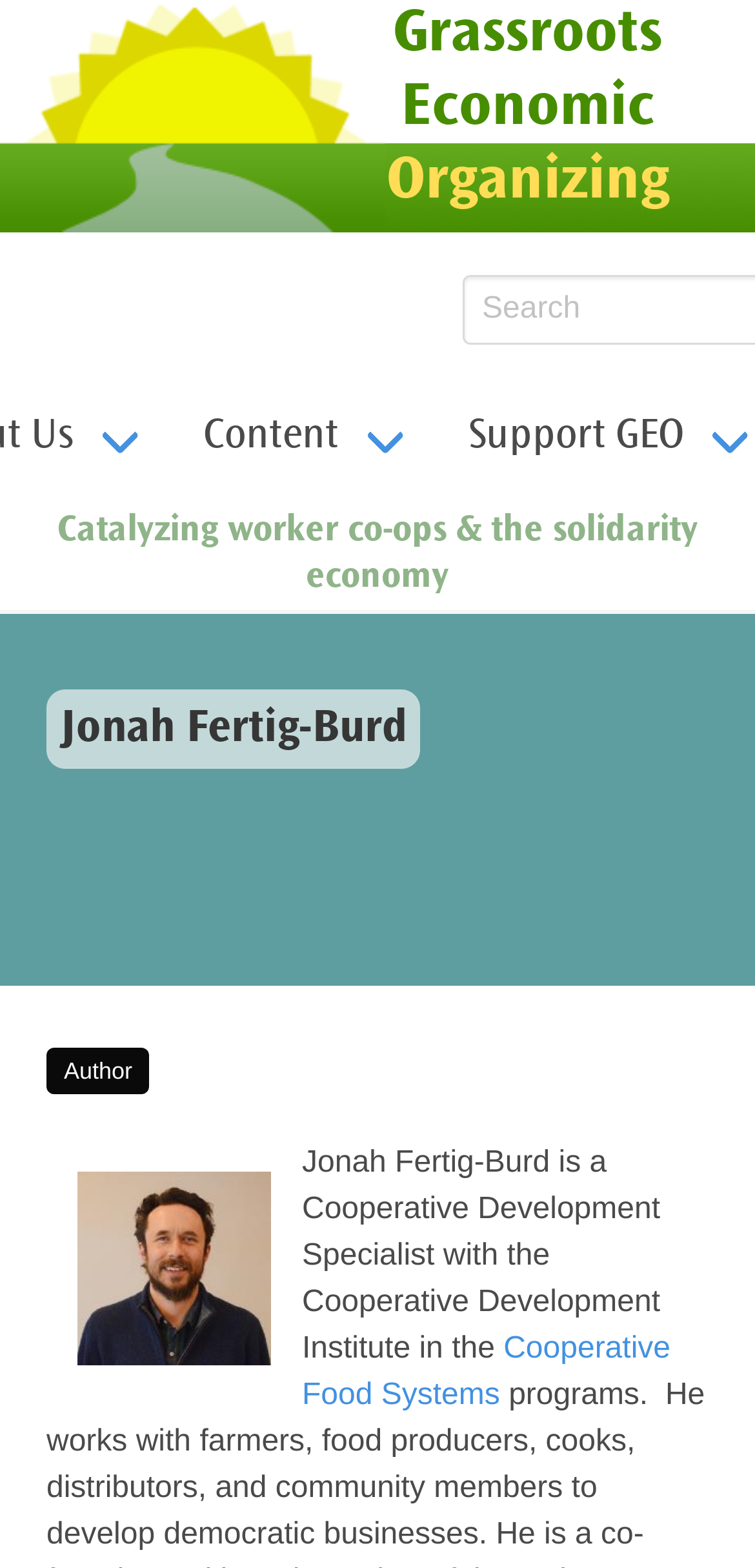What is the topic of the solidarity economy?
Using the image, give a concise answer in the form of a single word or short phrase.

Worker co-ops